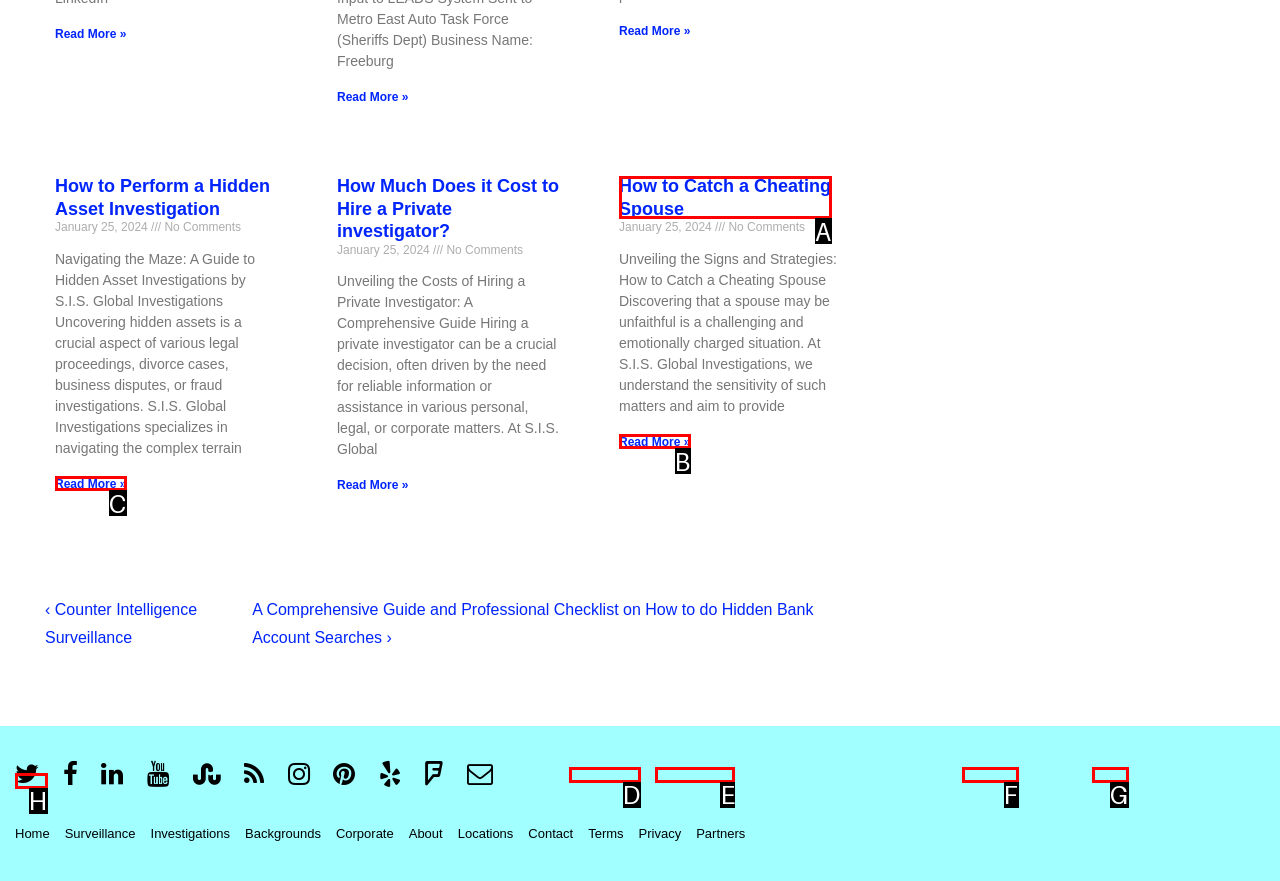Determine which option you need to click to execute the following task: Follow S.I.S. Global Investigations on Twitter. Provide your answer as a single letter.

H